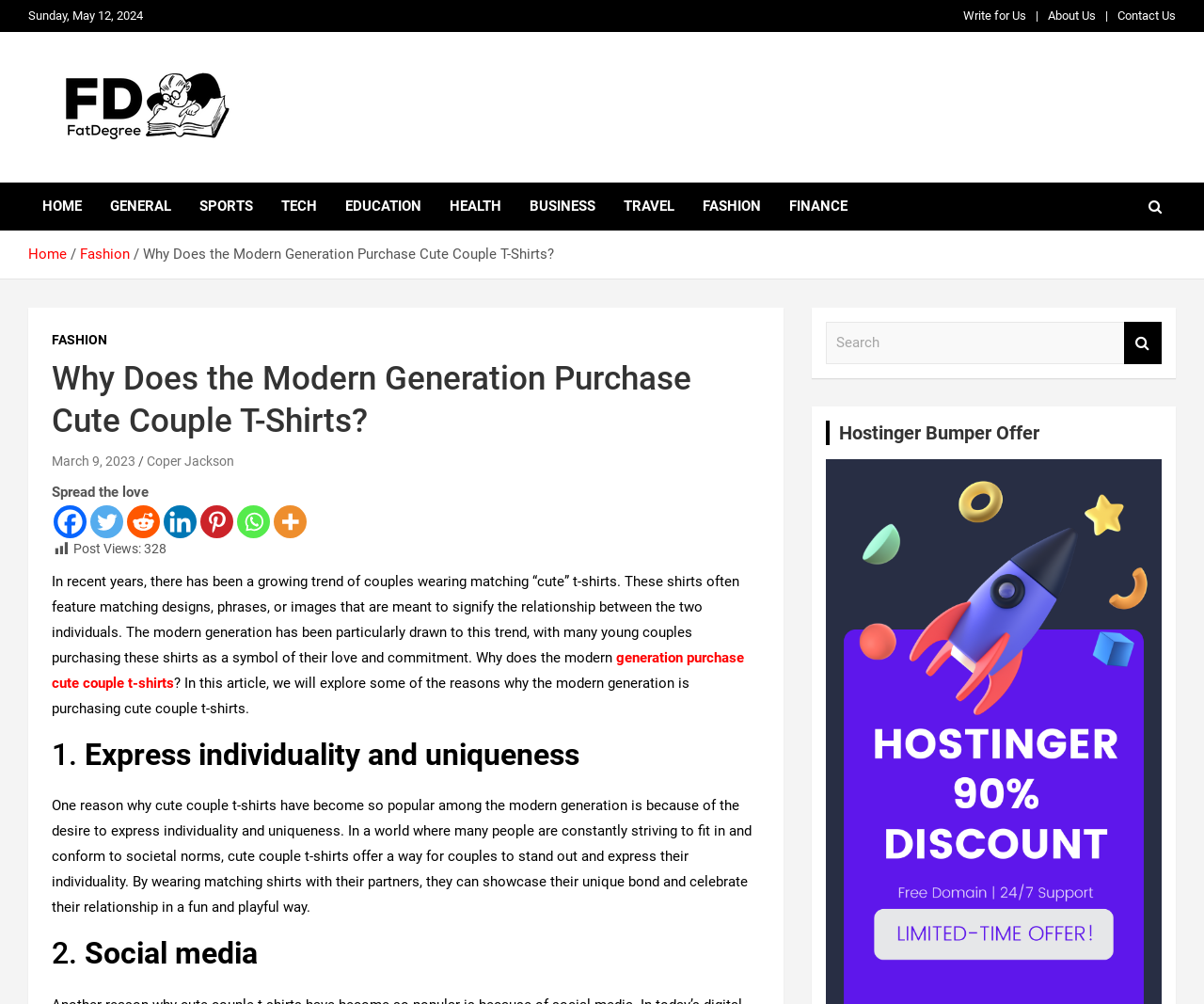Could you locate the bounding box coordinates for the section that should be clicked to accomplish this task: "Search for something".

[0.686, 0.321, 0.934, 0.362]